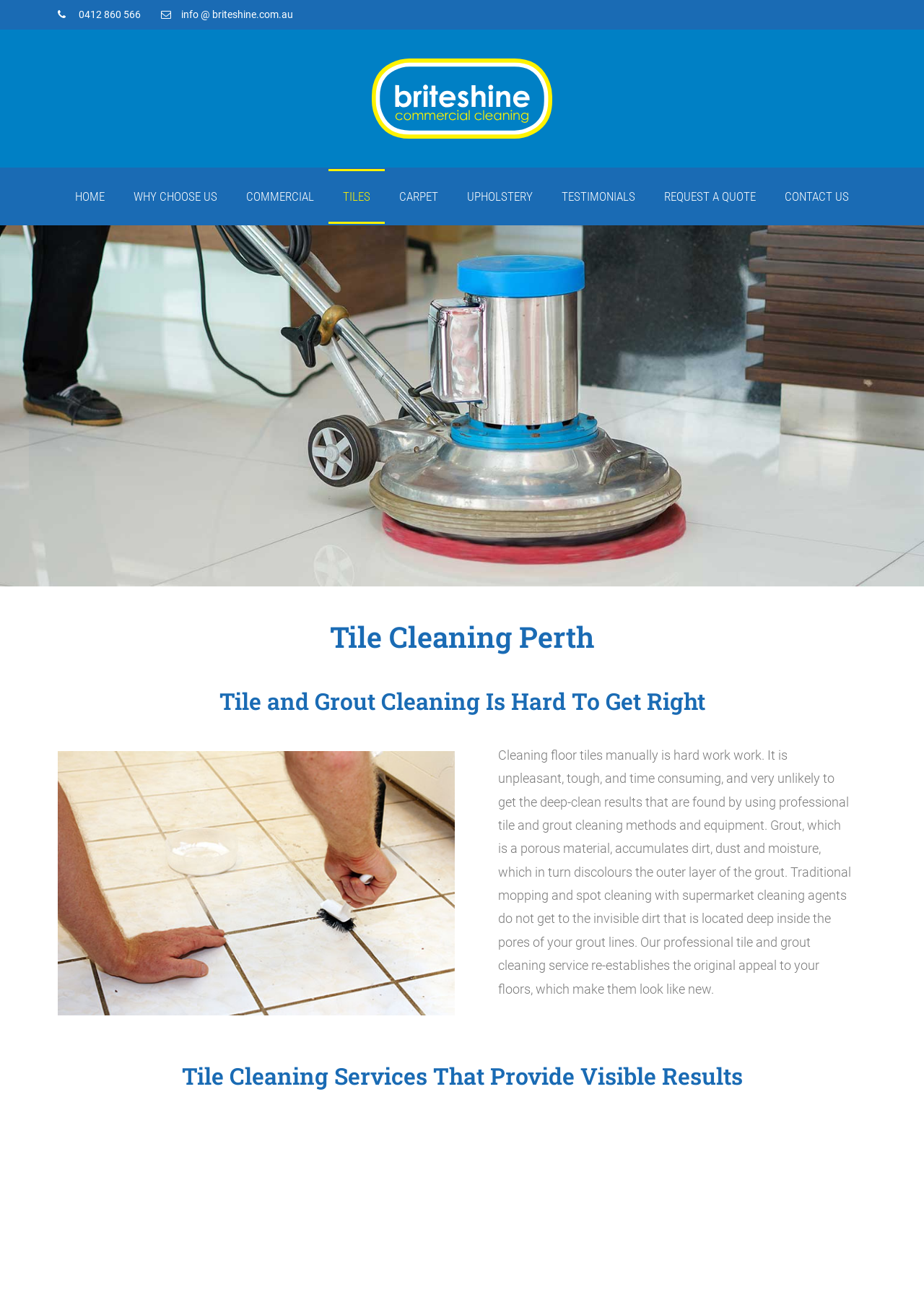Based on the element description, predict the bounding box coordinates (top-left x, top-left y, bottom-right x, bottom-right y) for the UI element in the screenshot: Upholstery

[0.49, 0.131, 0.592, 0.173]